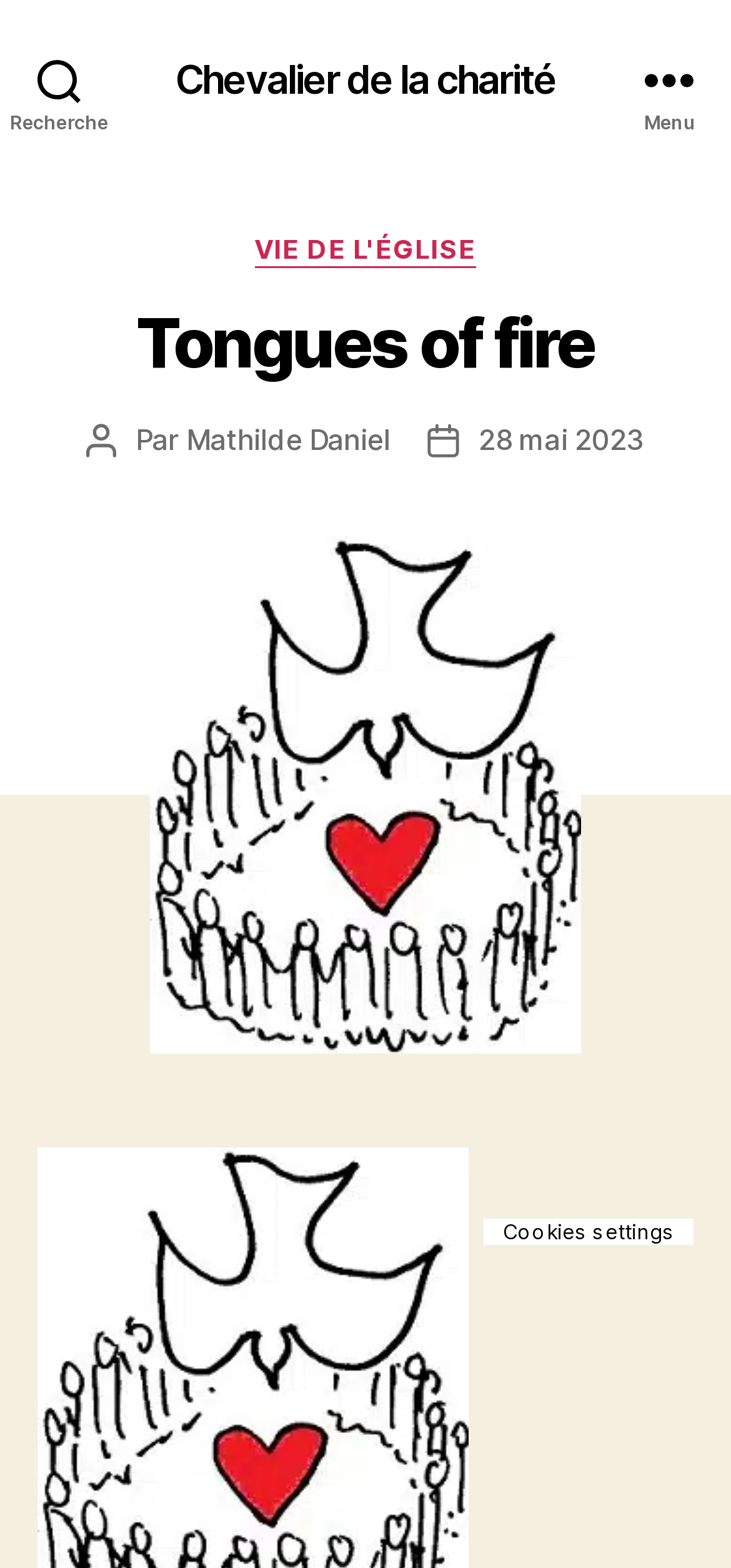Respond to the question below with a concise word or phrase:
What is the date of the article?

28 mai 2023